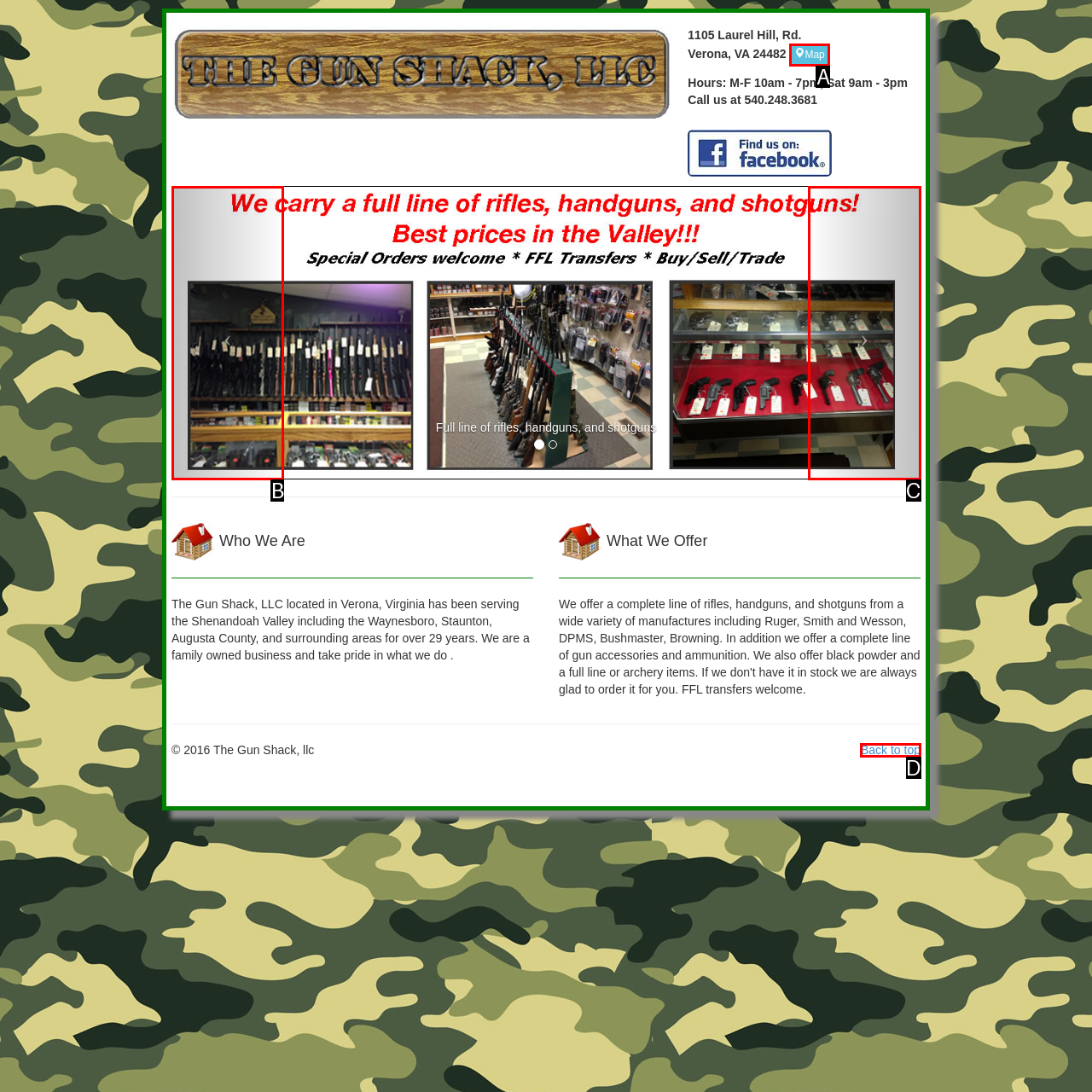From the description: Back to top, identify the option that best matches and reply with the letter of that option directly.

D